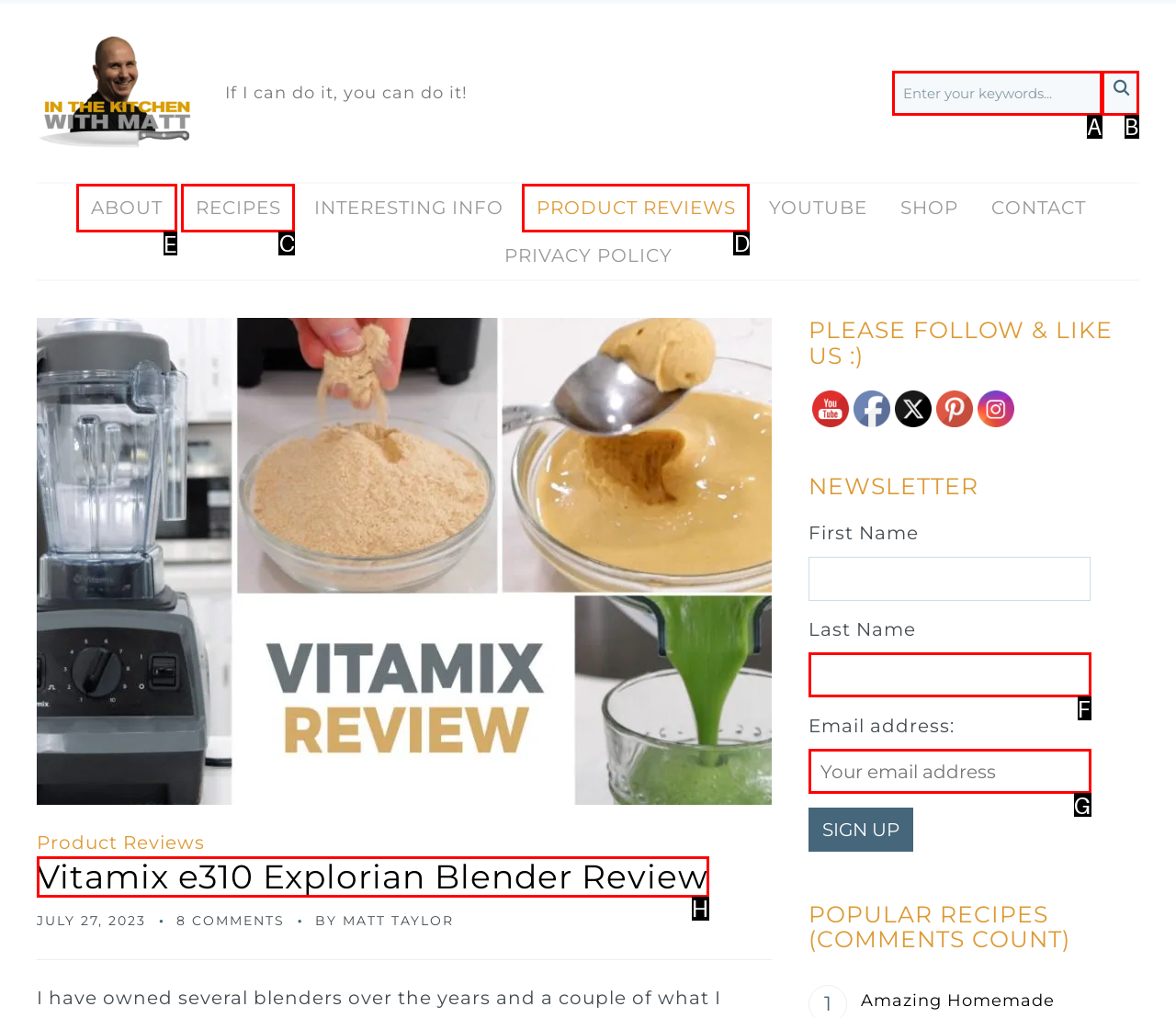Tell me which option I should click to complete the following task: Visit the ABOUT page Answer with the option's letter from the given choices directly.

E